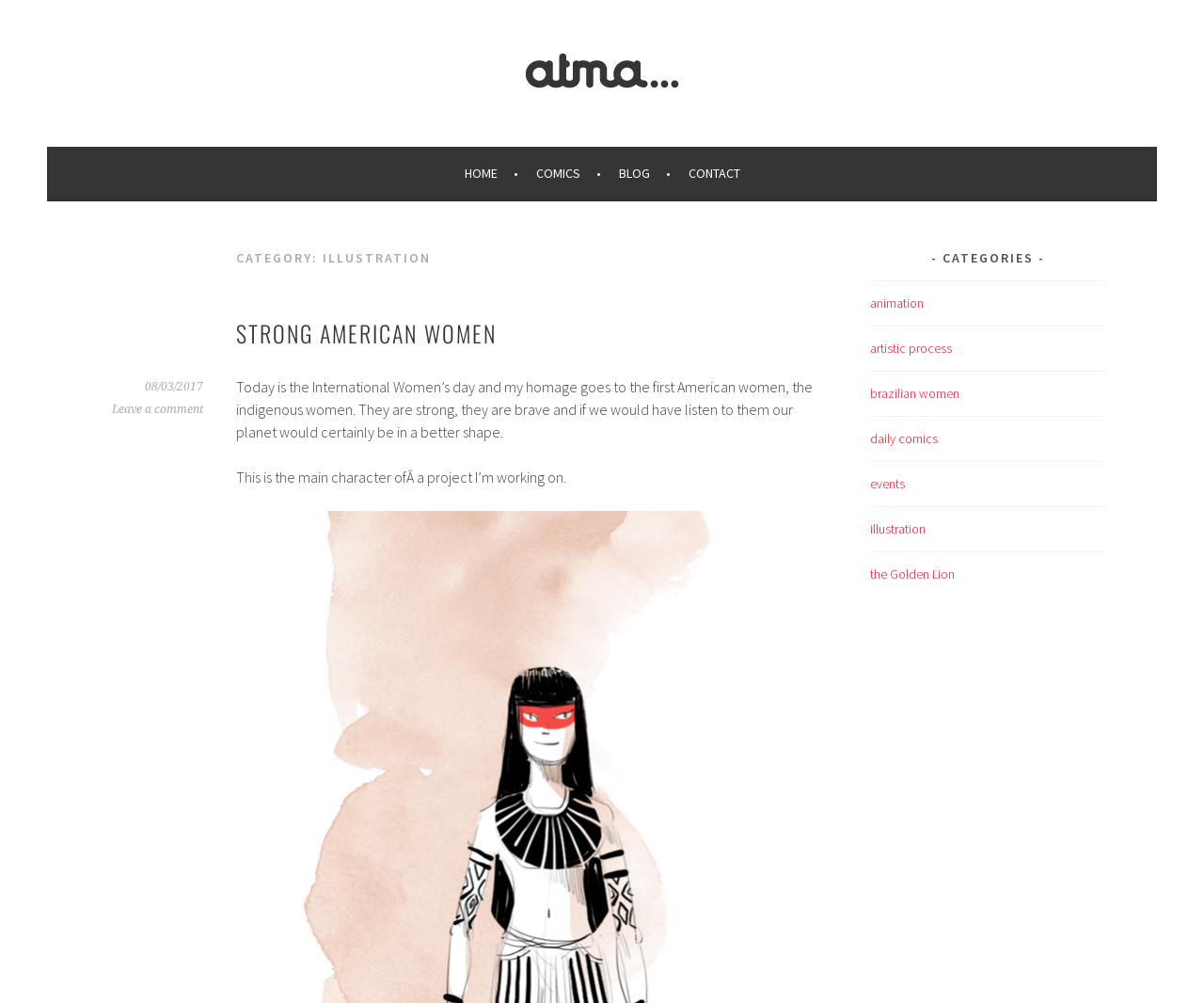Can you provide the bounding box coordinates for the element that should be clicked to implement the instruction: "leave a comment"?

[0.093, 0.401, 0.169, 0.414]